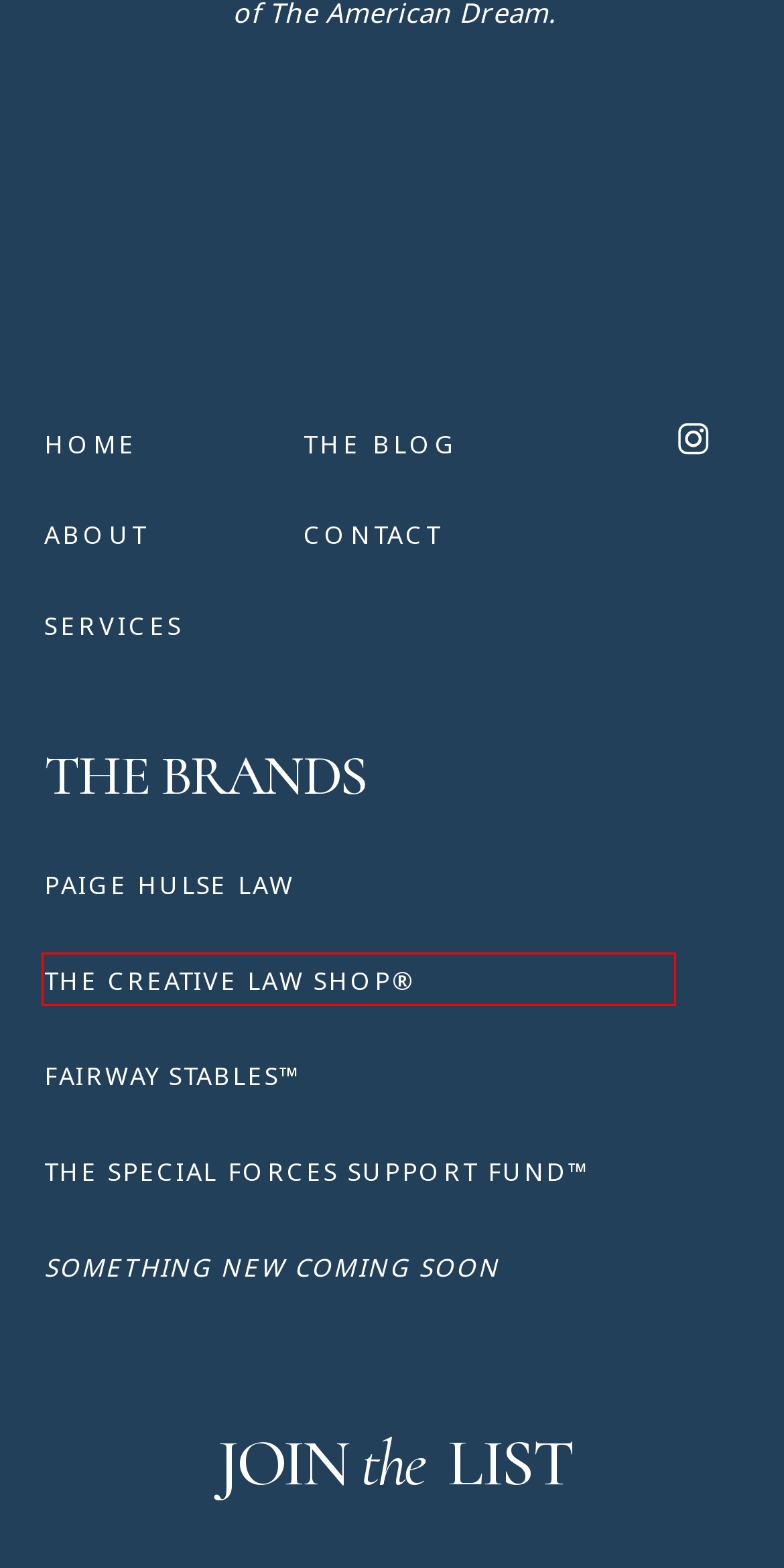You have a screenshot of a webpage with a red rectangle bounding box around a UI element. Choose the best description that matches the new page after clicking the element within the bounding box. The candidate descriptions are:
A. Home
B. Returning To The Roots | paigehulse.com
C. Blog | paigehulse.com
D. The Creative Law Shop®
E. Palma Showit Website Template For Creative Blog & Websites | Saffron Avenue
F. Special Forces Support Fund
G. Ethos | paigehulse.com
H. The New Renaissance Is An Invitation For The Entrepreneur | paigehulse.com

D